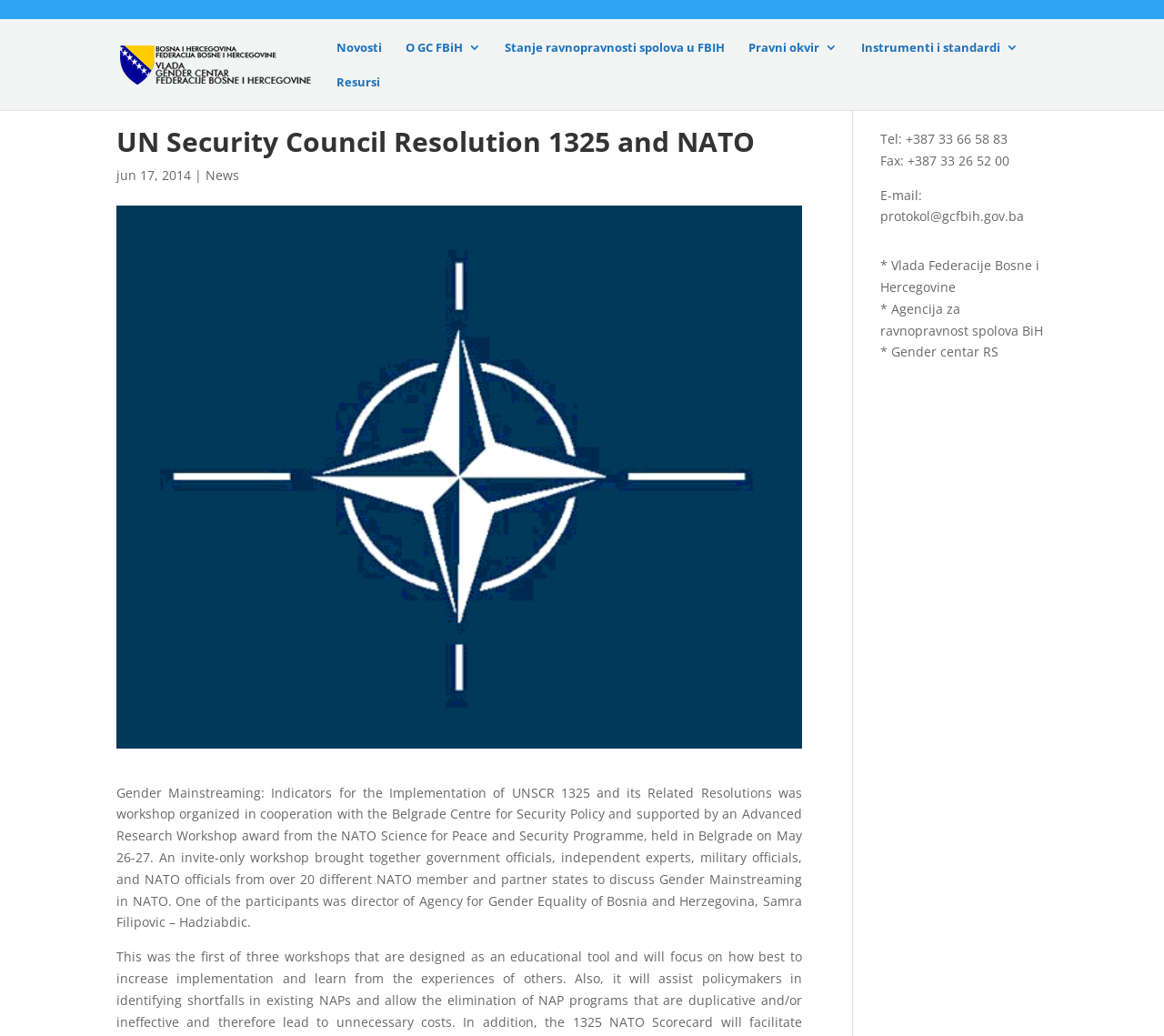Identify and provide the title of the webpage.

UN Security Council Resolution 1325 and NATO